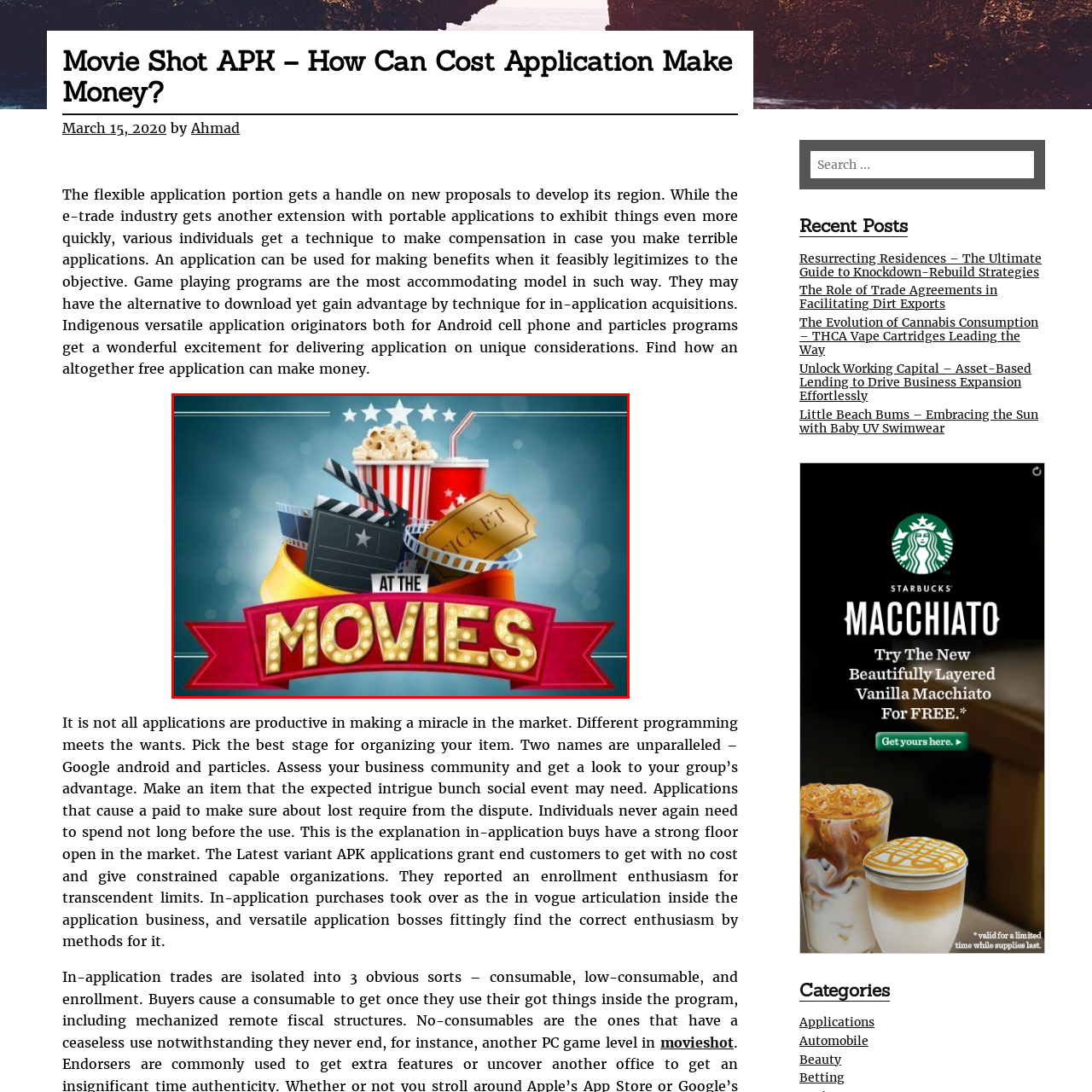Give a detailed account of the picture within the red bounded area.

The image captures a vibrant and engaging graphic that embodies the essence of a movie-themed experience. Central to the design is a large, illuminated marquee reading "AT THE MOVIES," set against a soft blue background. Surrounding this text are playful elements synonymous with cinema: a striped popcorn bucket overflowing with popcorn, a refreshing beverage with a straw, and a film clapperboard positioned prominently. Additionally, a golden ticket peeks out from the side, hinting at the excitement of cinema adventures. This composition effectively evokes the lively atmosphere of enjoying a film, making it a perfect representation for themes related to movies and entertainment.